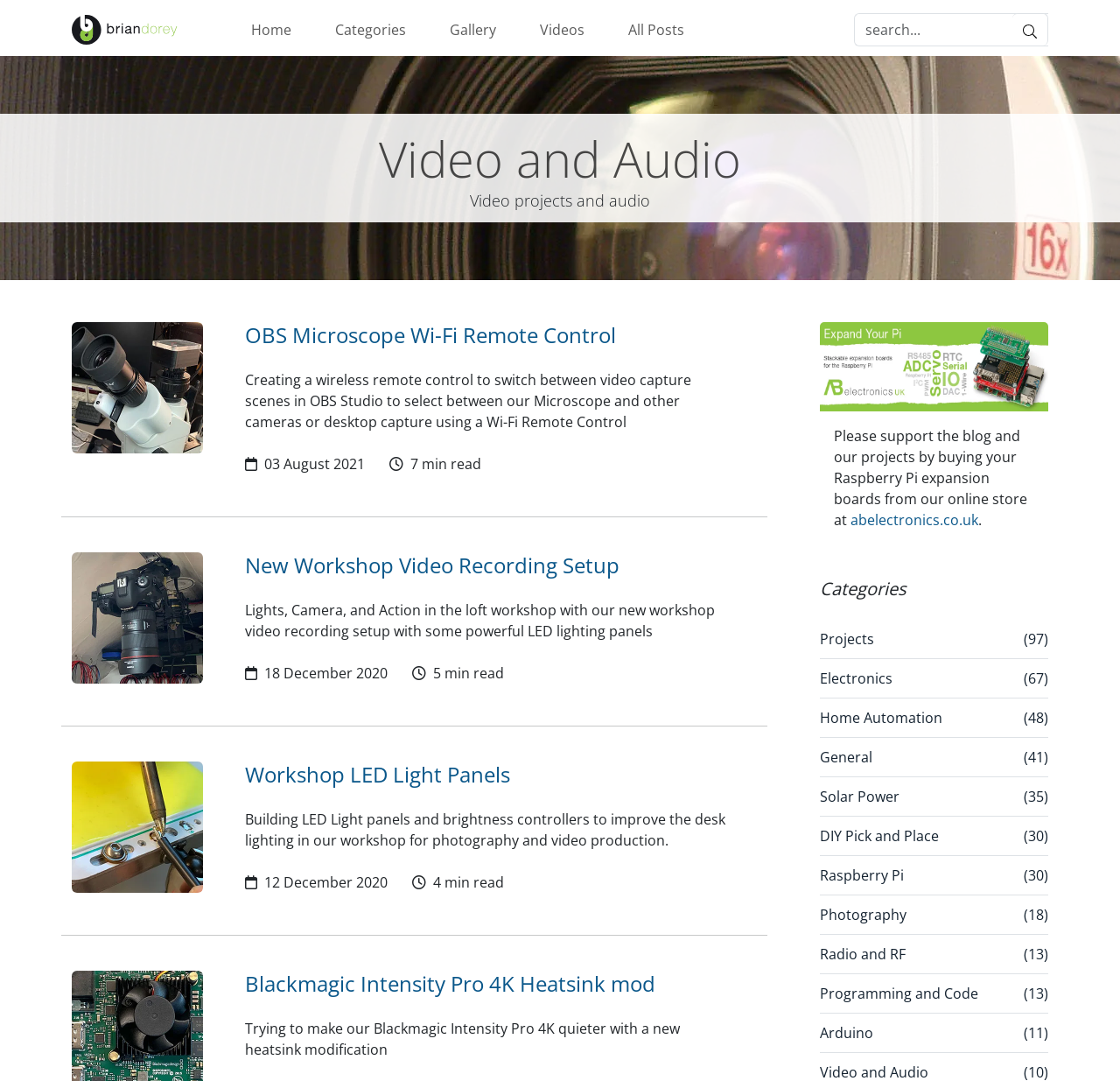Refer to the image and provide an in-depth answer to the question:
How many blog posts are shown on the current page?

I counted the number of blog post headings on the current page, which are 'OBS Microscope Wi-Fi Remote Control', 'New Workshop Video Recording Setup', 'Workshop LED Light Panels', and 'Blackmagic Intensity Pro 4K Heatsink mod', and there are 4 in total.